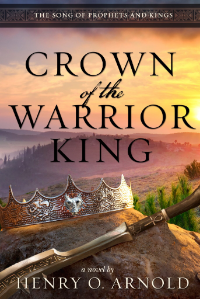When is the book set to be released?
Look at the screenshot and provide an in-depth answer.

According to the caption, the book is set to be released by WhiteFire Publishing on a specific date, which is December 1, 2021.